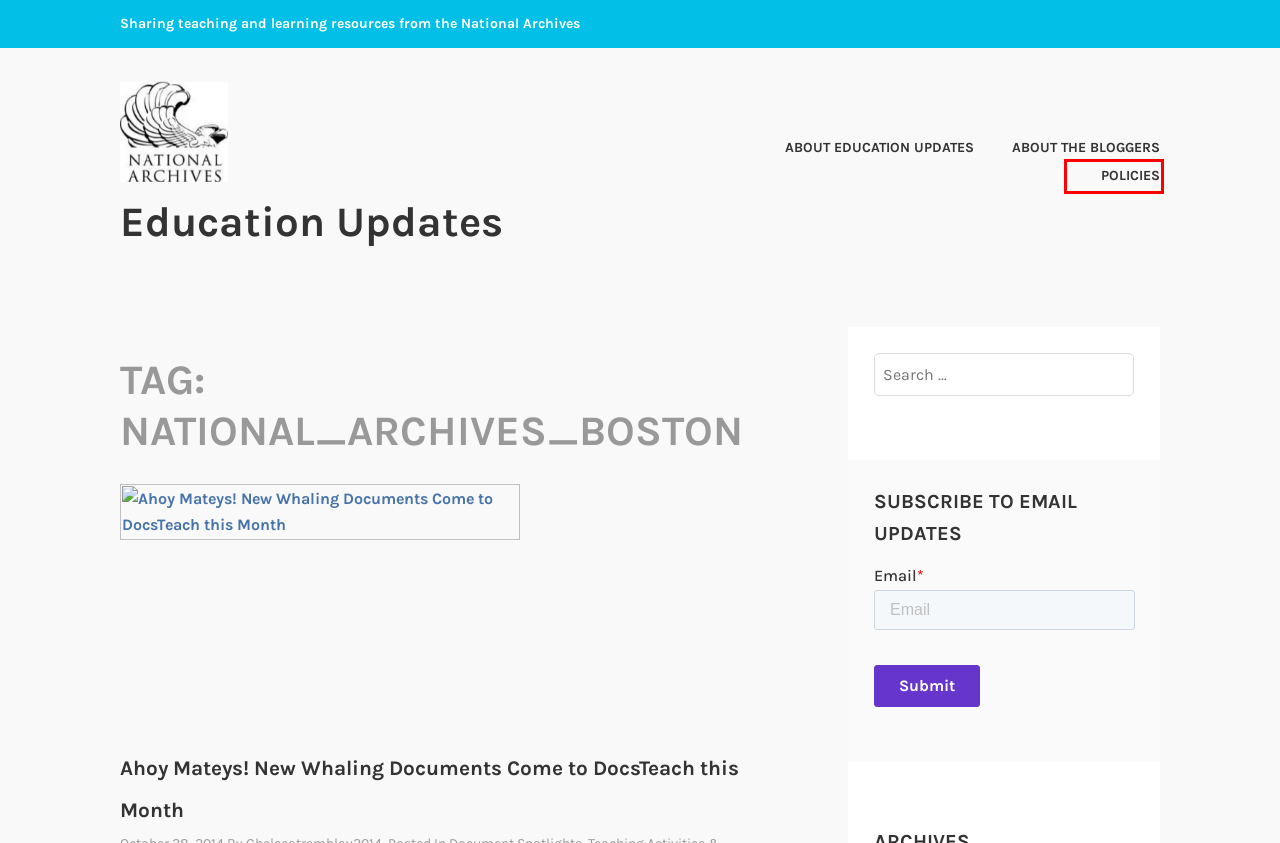Analyze the screenshot of a webpage that features a red rectangle bounding box. Pick the webpage description that best matches the new webpage you would see after clicking on the element within the red bounding box. Here are the candidates:
A. About the Bloggers – Education Updates
B. About Education Updates – Education Updates
C. Policies – Education Updates
D. Ahoy Mateys! New Whaling Documents Come to DocsTeach this Month – Education Updates
E. LegArchives – Education Updates
F. Education Updates – Sharing teaching and learning resources from the National Archives
G. lesson_plans – Education Updates
H. national_archives_chicago – Education Updates

C